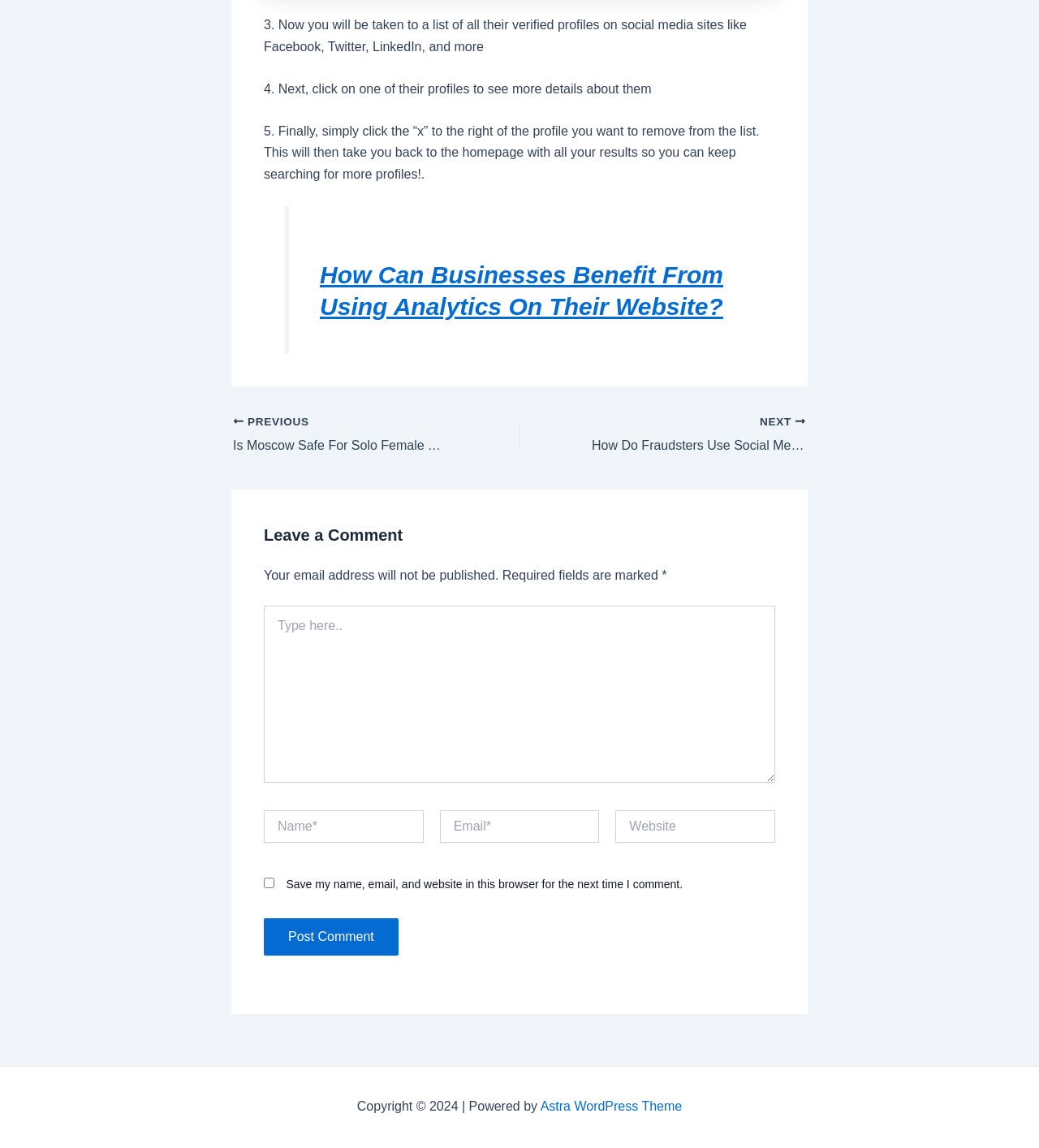Please identify the bounding box coordinates of the clickable region that I should interact with to perform the following instruction: "Click the 'NEXT' link". The coordinates should be expressed as four float numbers between 0 and 1, i.e., [left, top, right, bottom].

[0.554, 0.361, 0.776, 0.398]